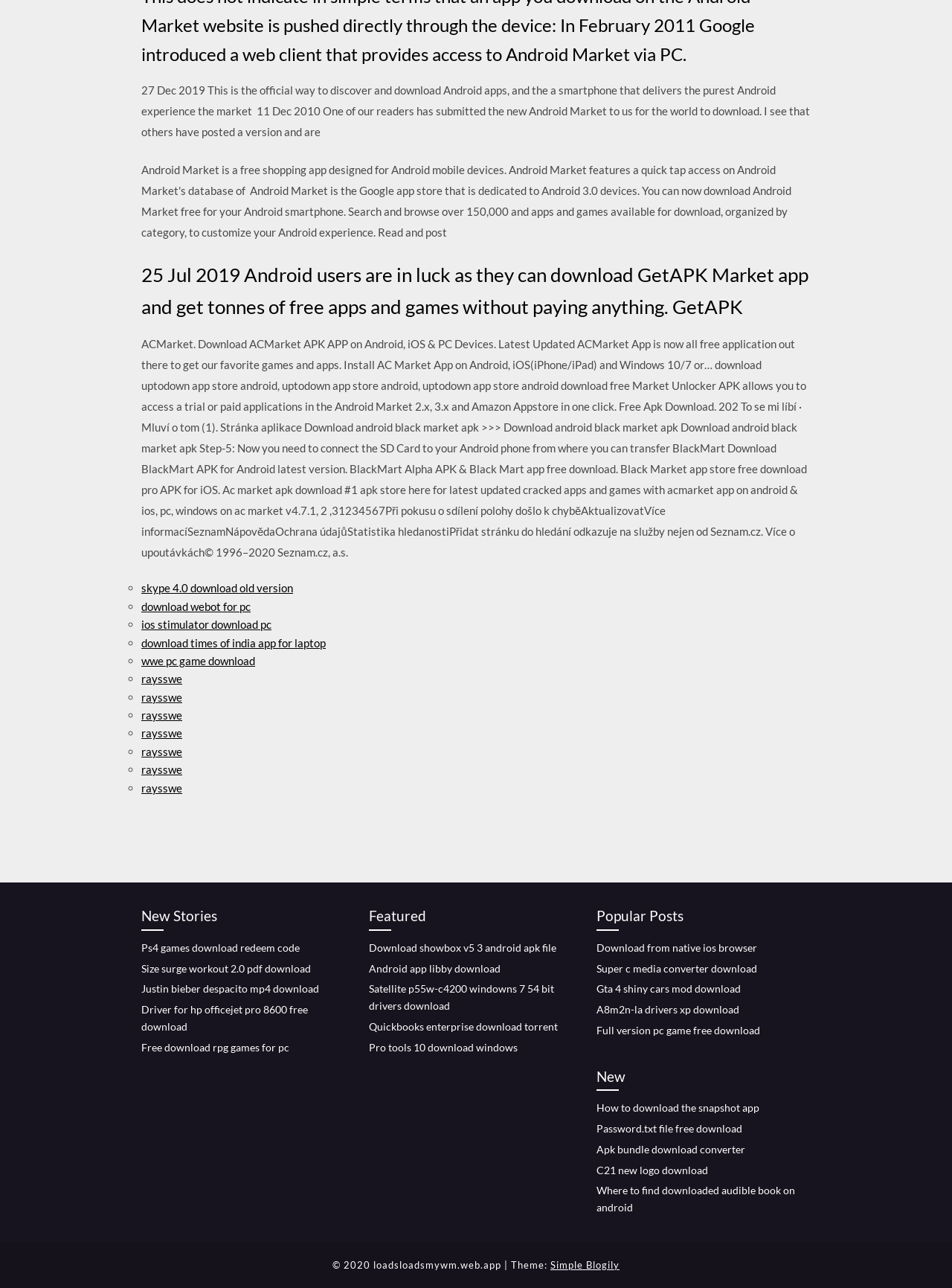Identify the bounding box coordinates of the clickable region to carry out the given instruction: "download BlackMart APK for Android".

[0.148, 0.451, 0.308, 0.462]